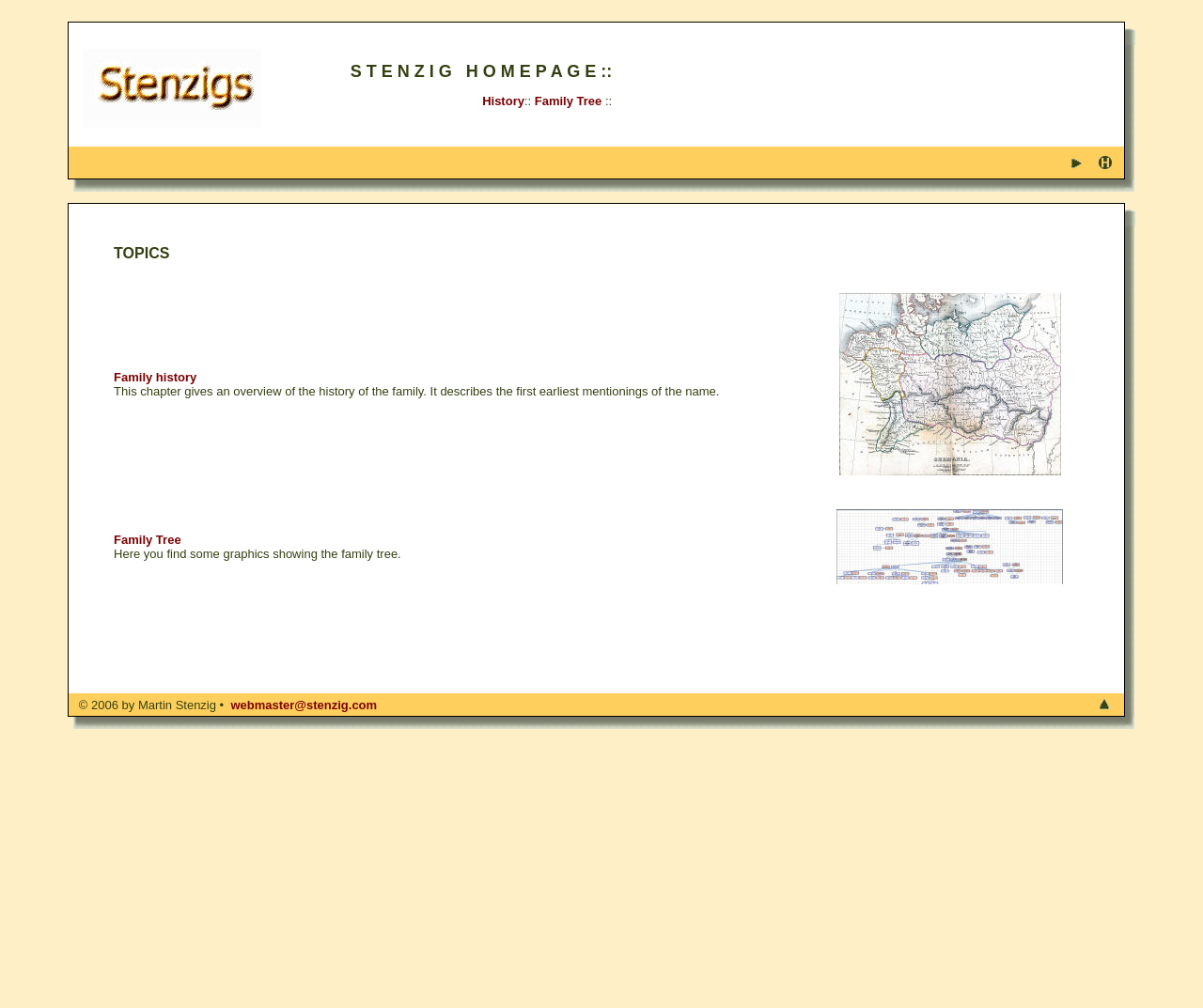Who is the webmaster of this webpage?
Please answer the question with as much detail as possible using the screenshot.

By looking at the webpage footer, I found the copyright information, which mentions that the webpage is '© 2006 by Martin Stenzig', indicating that Martin Stenzig is the webmaster of this webpage.